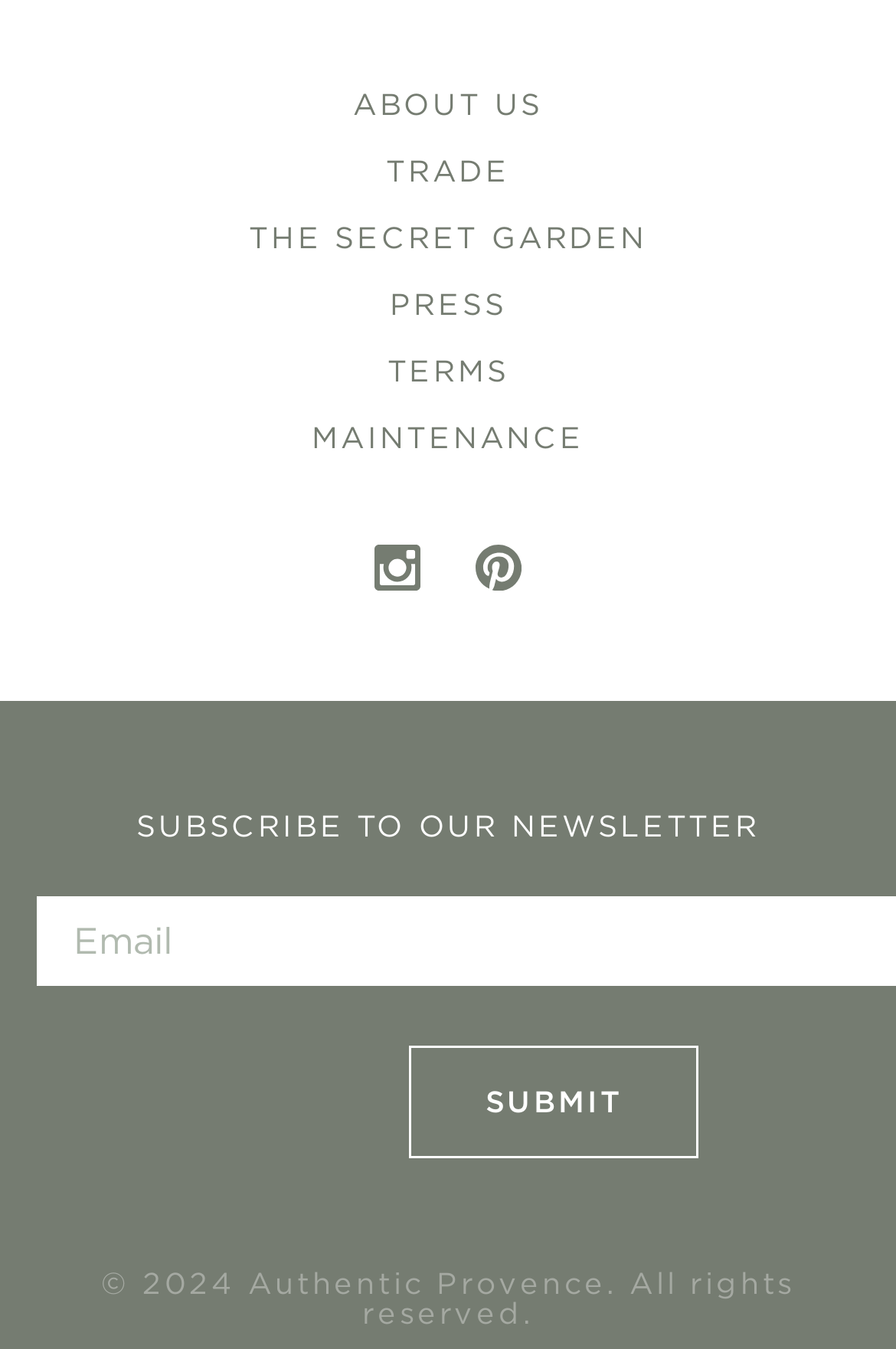Select the bounding box coordinates of the element I need to click to carry out the following instruction: "submit the form".

[0.457, 0.776, 0.779, 0.859]